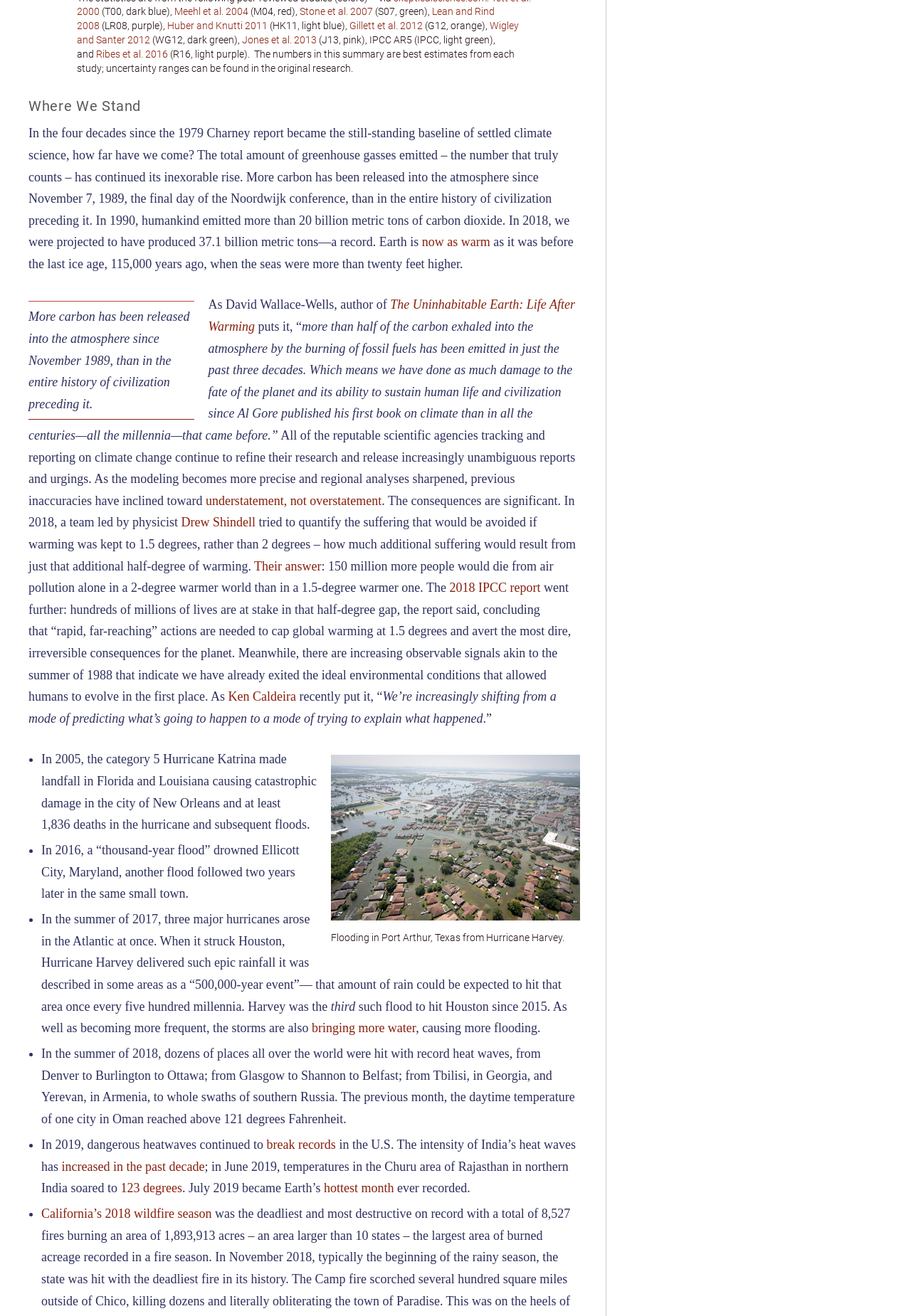Kindly respond to the following question with a single word or a brief phrase: 
What is the estimated number of deaths that would result from a 2-degree warmer world?

150 million